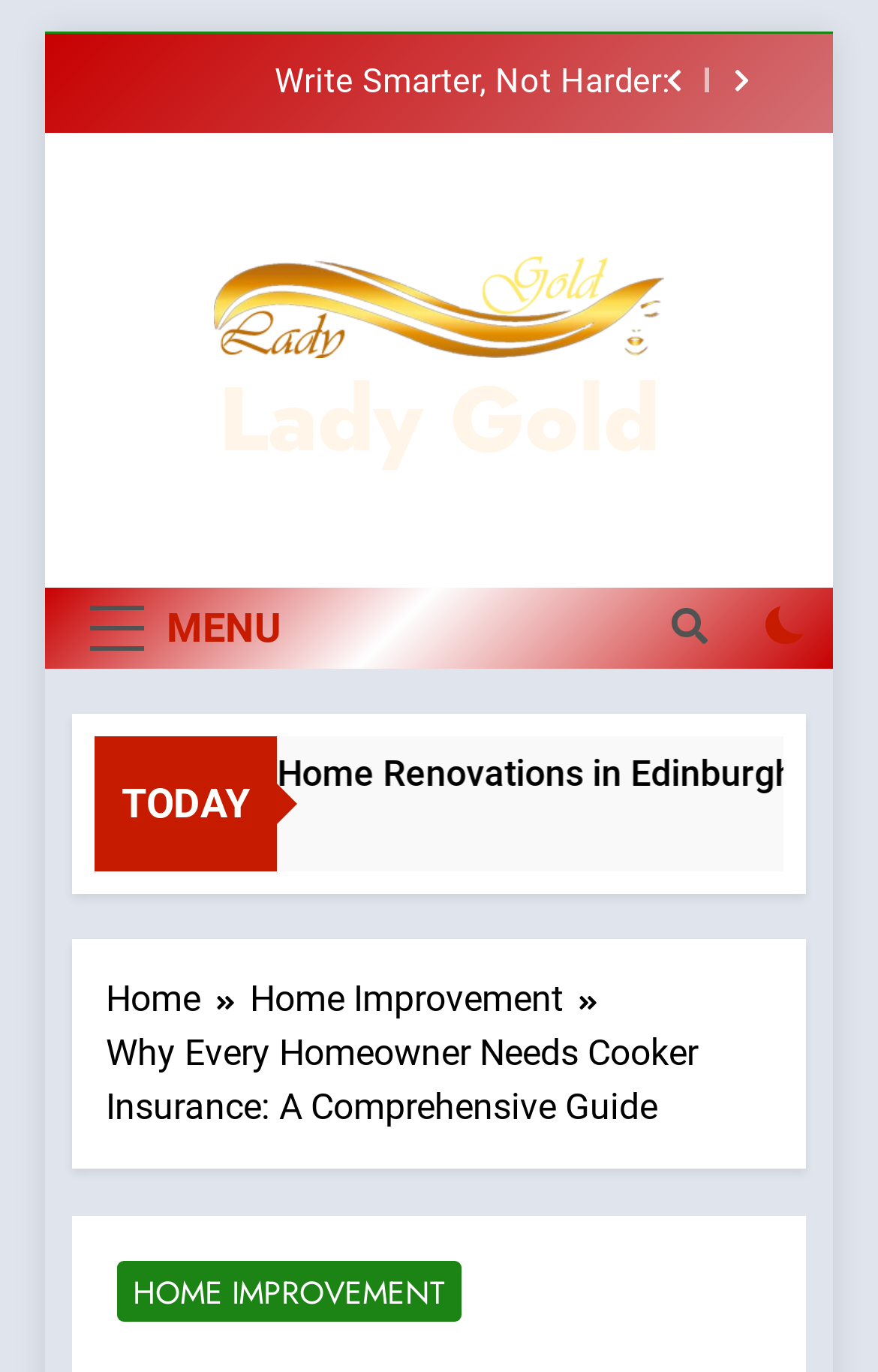Determine the coordinates of the bounding box that should be clicked to complete the instruction: "read comparing apple and samsung tablet features". The coordinates should be represented by four float numbers between 0 and 1: [left, top, right, bottom].

None